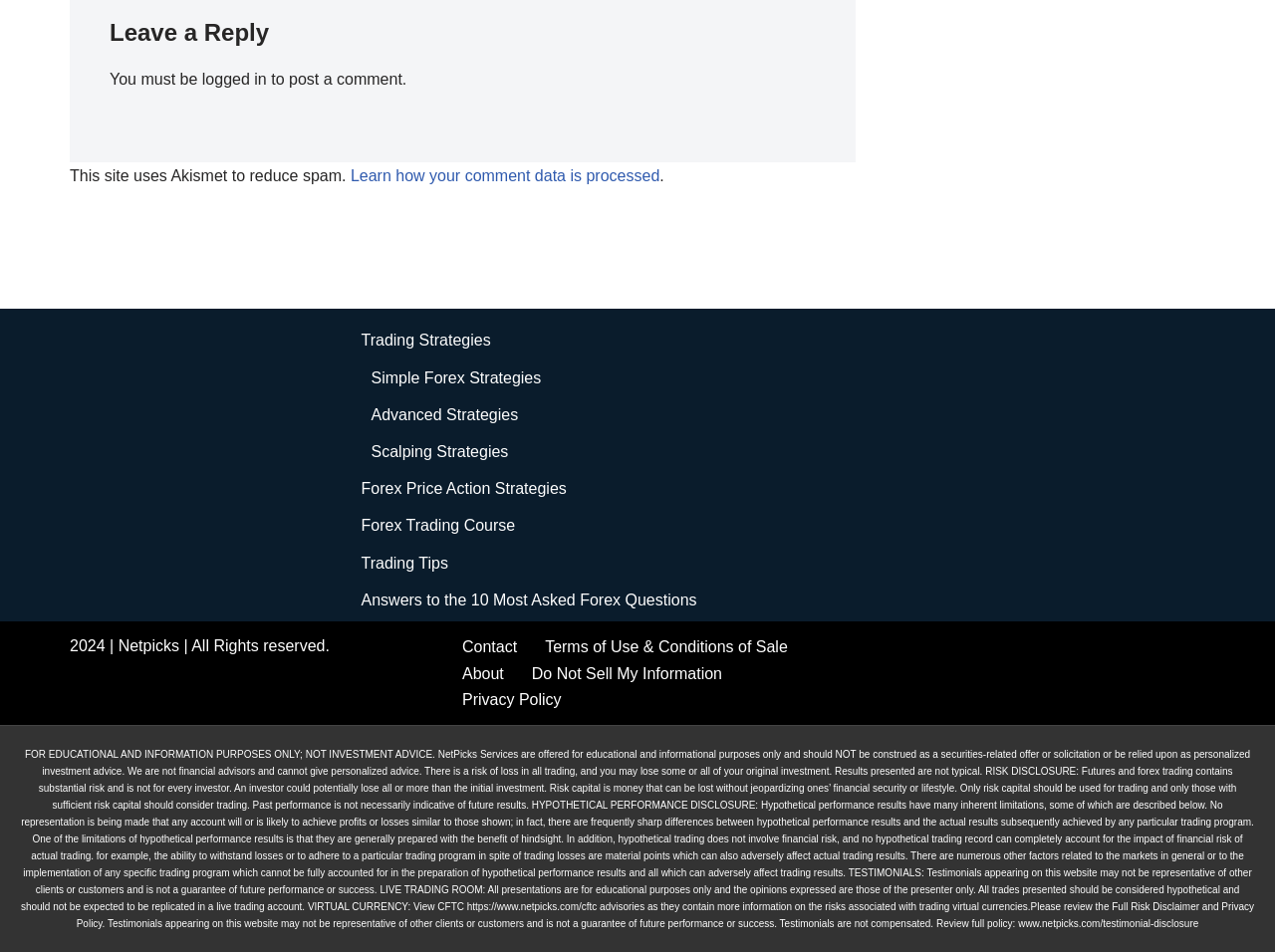What is the purpose of the 'Footer Menu'?
Using the image, elaborate on the answer with as much detail as possible.

The 'Footer Menu' contains links to various pages such as 'Contact', 'Terms of Use & Conditions of Sale', and 'About', indicating that it is a navigation menu for the website.